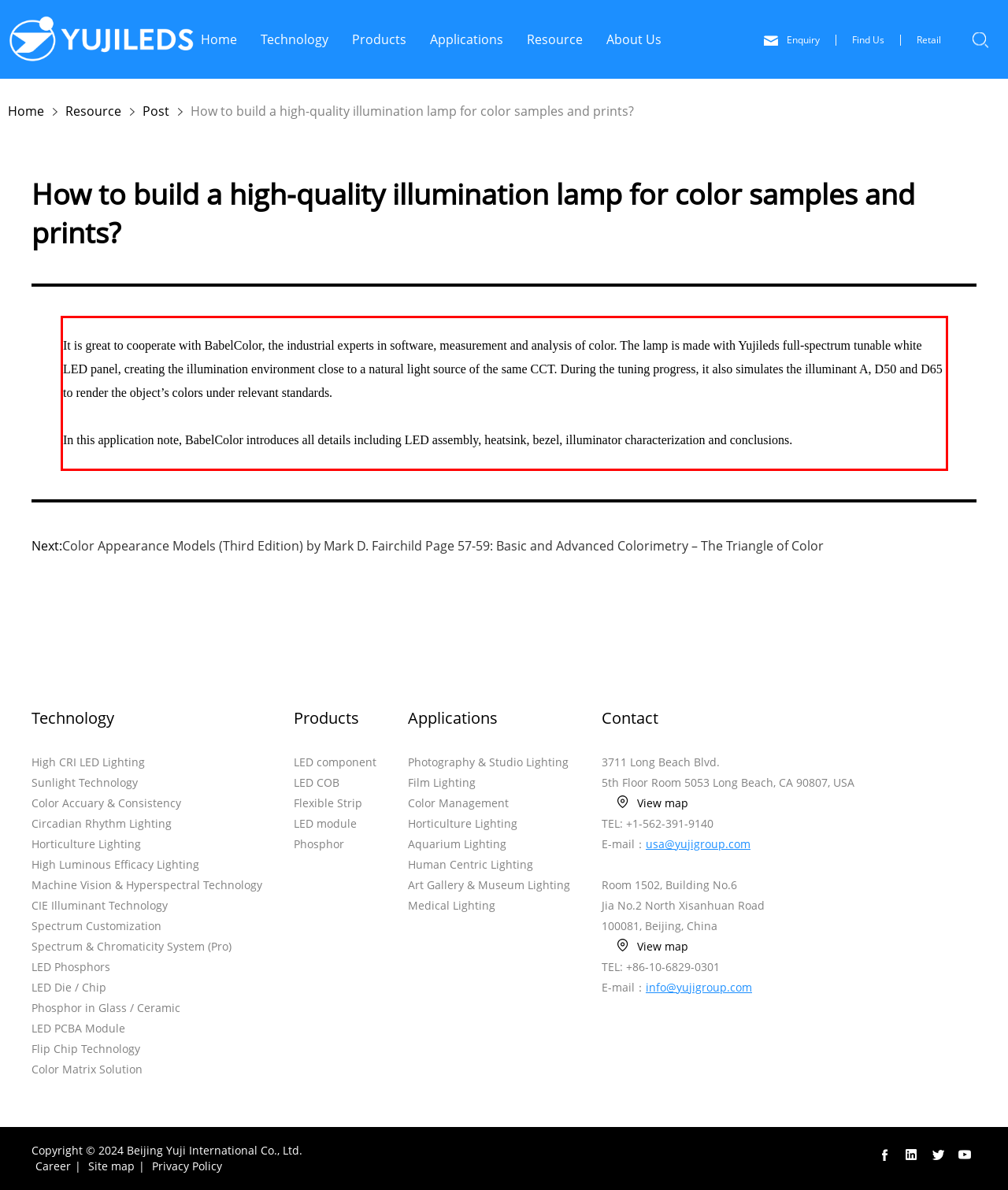There is a UI element on the webpage screenshot marked by a red bounding box. Extract and generate the text content from within this red box.

It is great to cooperate with BabelColor, the industrial experts in software, measurement and analysis of color. The lamp is made with Yujileds full-spectrum tunable white LED panel, creating the illumination environment close to a natural light source of the same CCT. During the tuning progress, it also simulates the illuminant A, D50 and D65 to render the object’s colors under relevant standards. In this application note, BabelColor introduces all details including LED assembly, heatsink, bezel, illuminator characterization and conclusions.